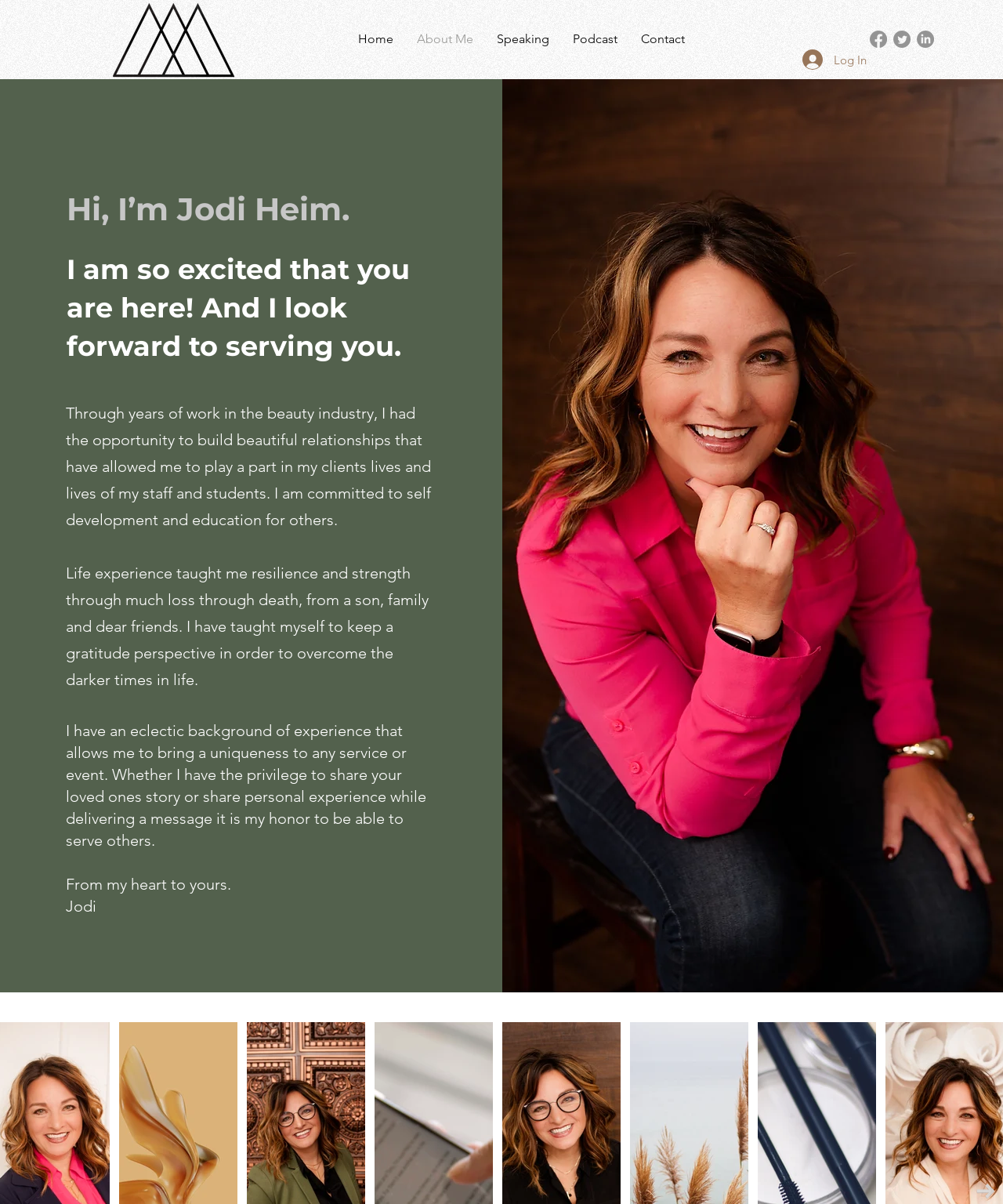What is the format of the webpage?
Answer the question in as much detail as possible.

The webpage has a personal profile format, with a photo of Jodi Heim, a brief introduction, and a section about her background and experiences. This suggests that the webpage is a personal profile or about page for Jodi Heim.